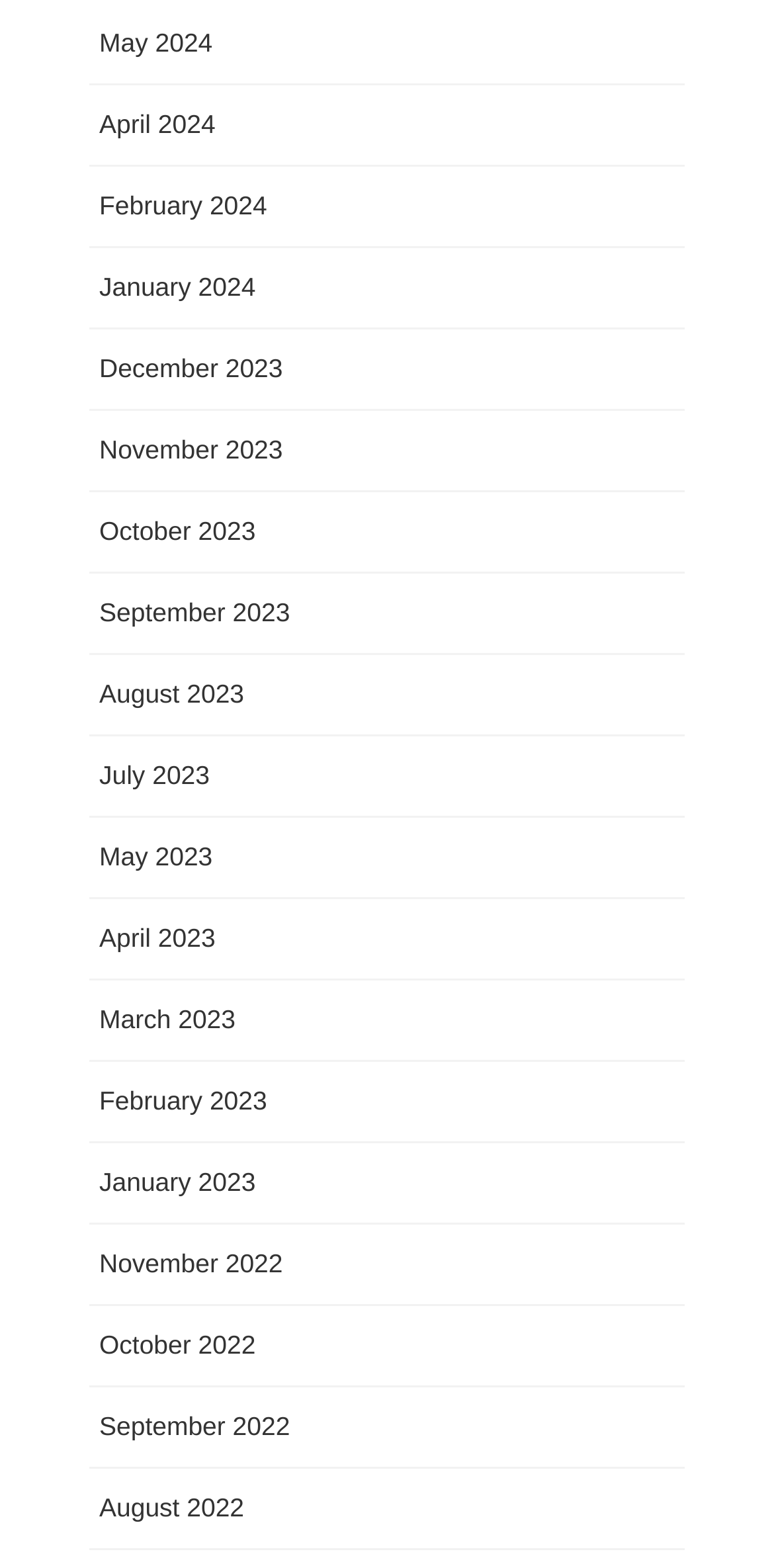Specify the bounding box coordinates of the area that needs to be clicked to achieve the following instruction: "check November 2023".

[0.115, 0.262, 0.769, 0.313]